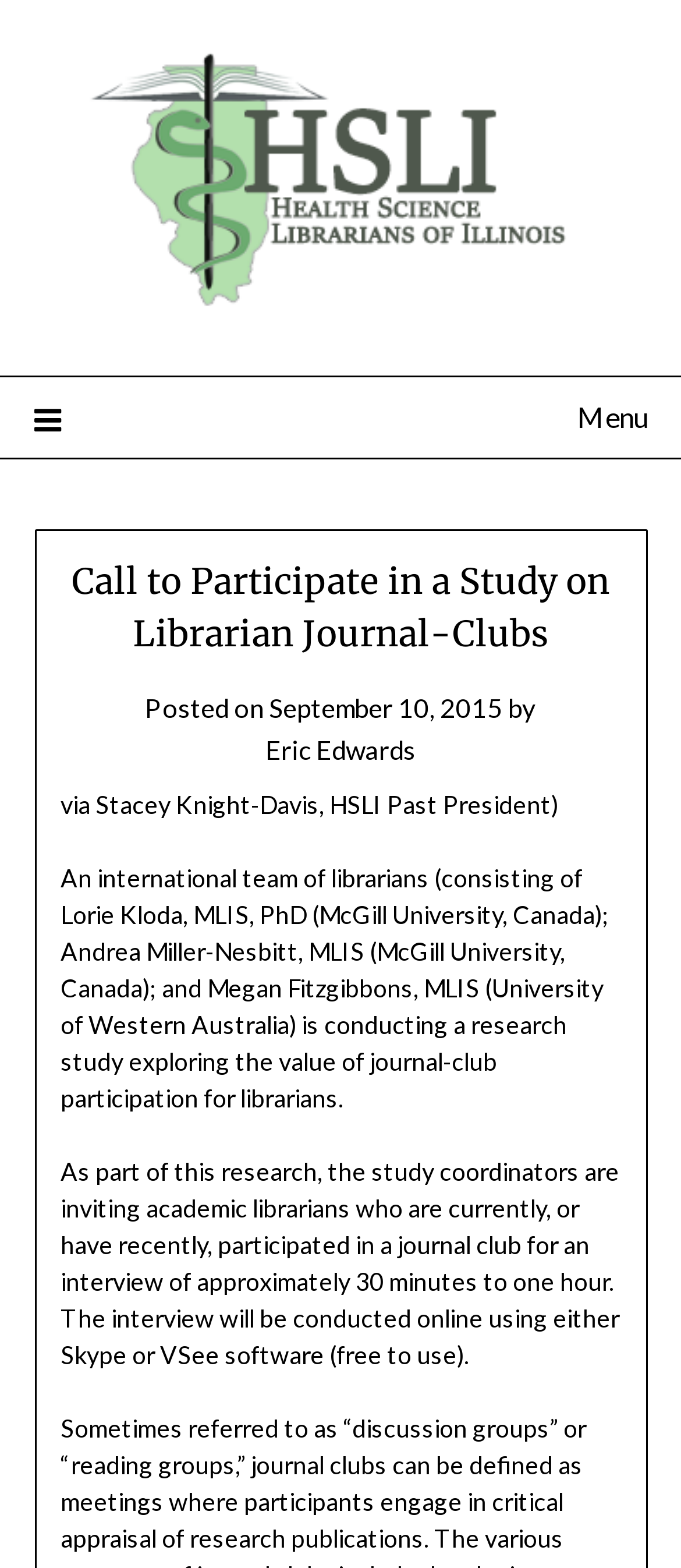Can you extract the headline from the webpage for me?

Call to Participate in a Study on Librarian Journal-Clubs